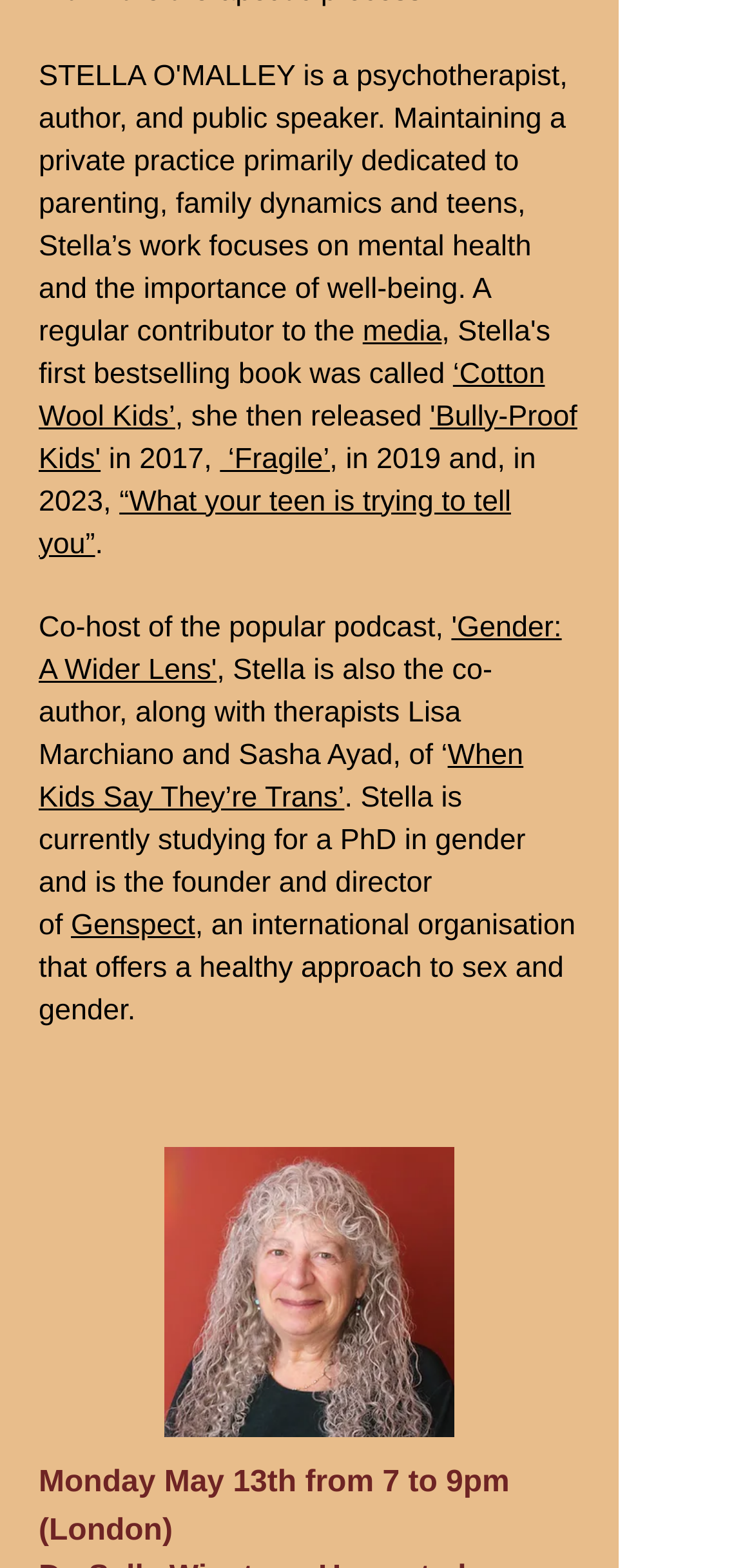Using the given element description, provide the bounding box coordinates (top-left x, top-left y, bottom-right x, bottom-right y) for the corresponding UI element in the screenshot: ‘Cotton Wool Kids’

[0.051, 0.228, 0.723, 0.276]